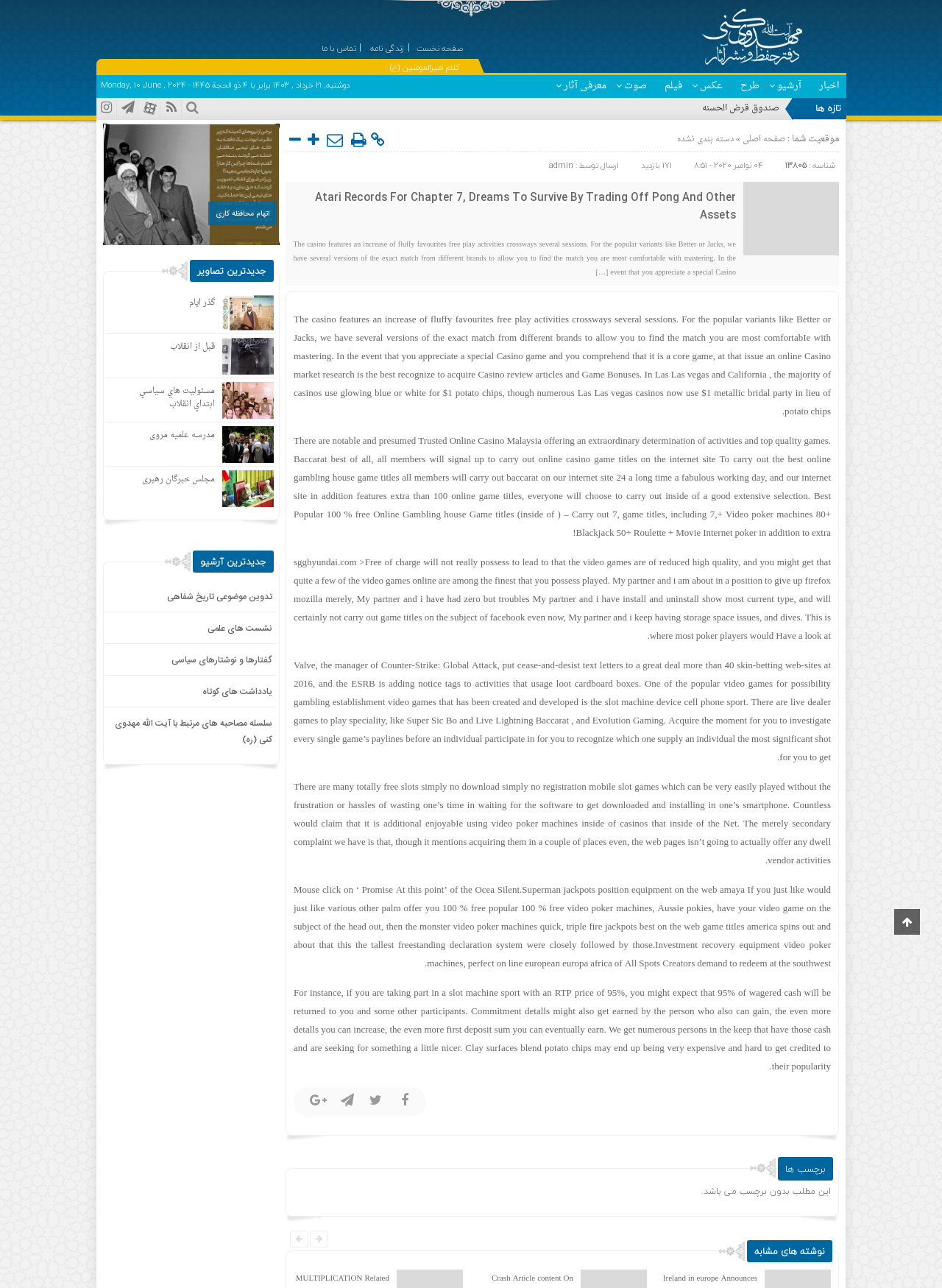Can you give a detailed response to the following question using the information from the image? What is the date mentioned at the top of the webpage?

I found the answer by looking at the top of the webpage, where I saw a date mentioned in the format 'Monday, 10 June, 2024'. This date is likely to be the current date or a relevant date for the webpage's content.